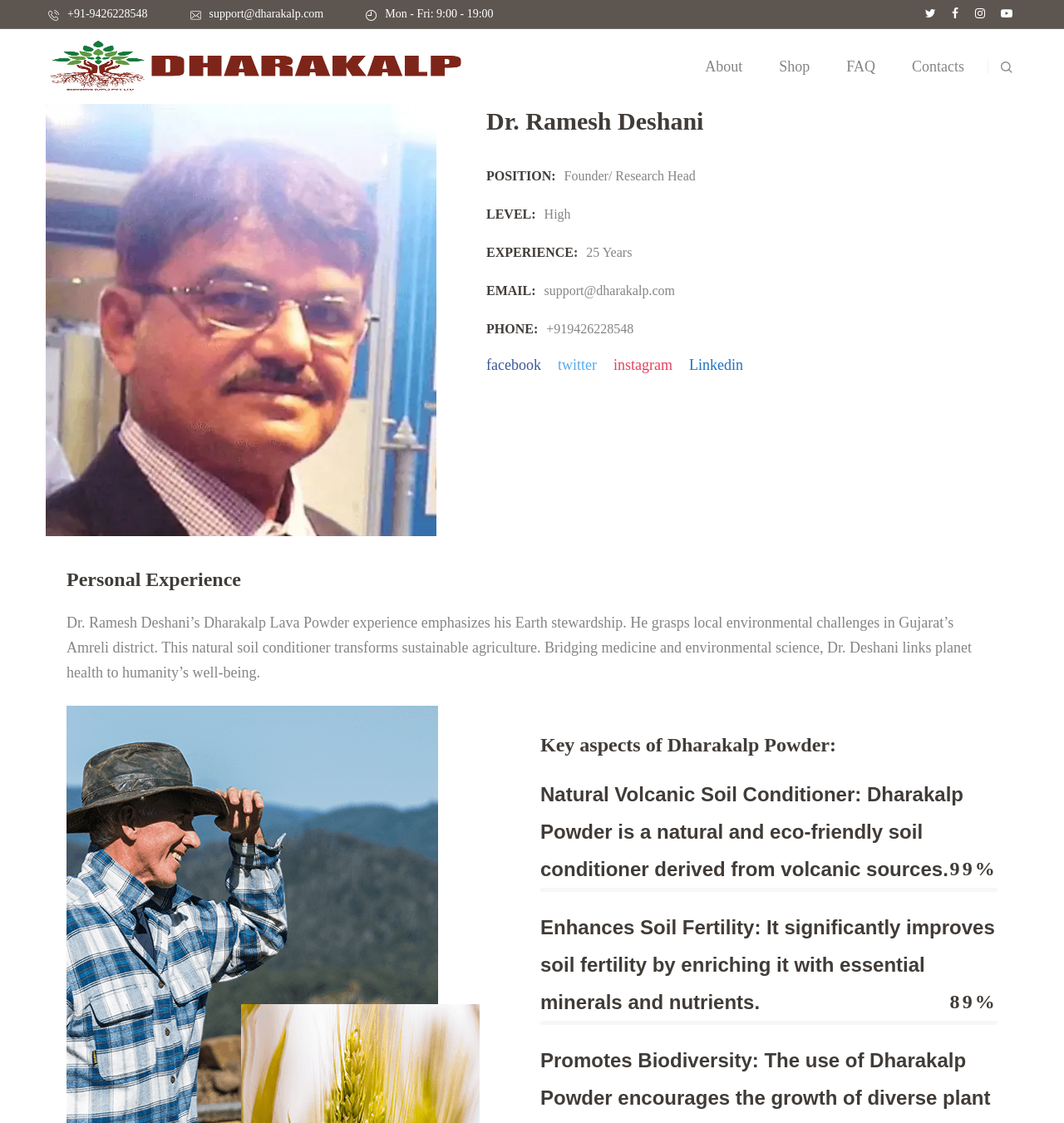Identify the bounding box coordinates of the region that needs to be clicked to carry out this instruction: "Call the phone number". Provide these coordinates as four float numbers ranging from 0 to 1, i.e., [left, top, right, bottom].

[0.063, 0.007, 0.139, 0.018]